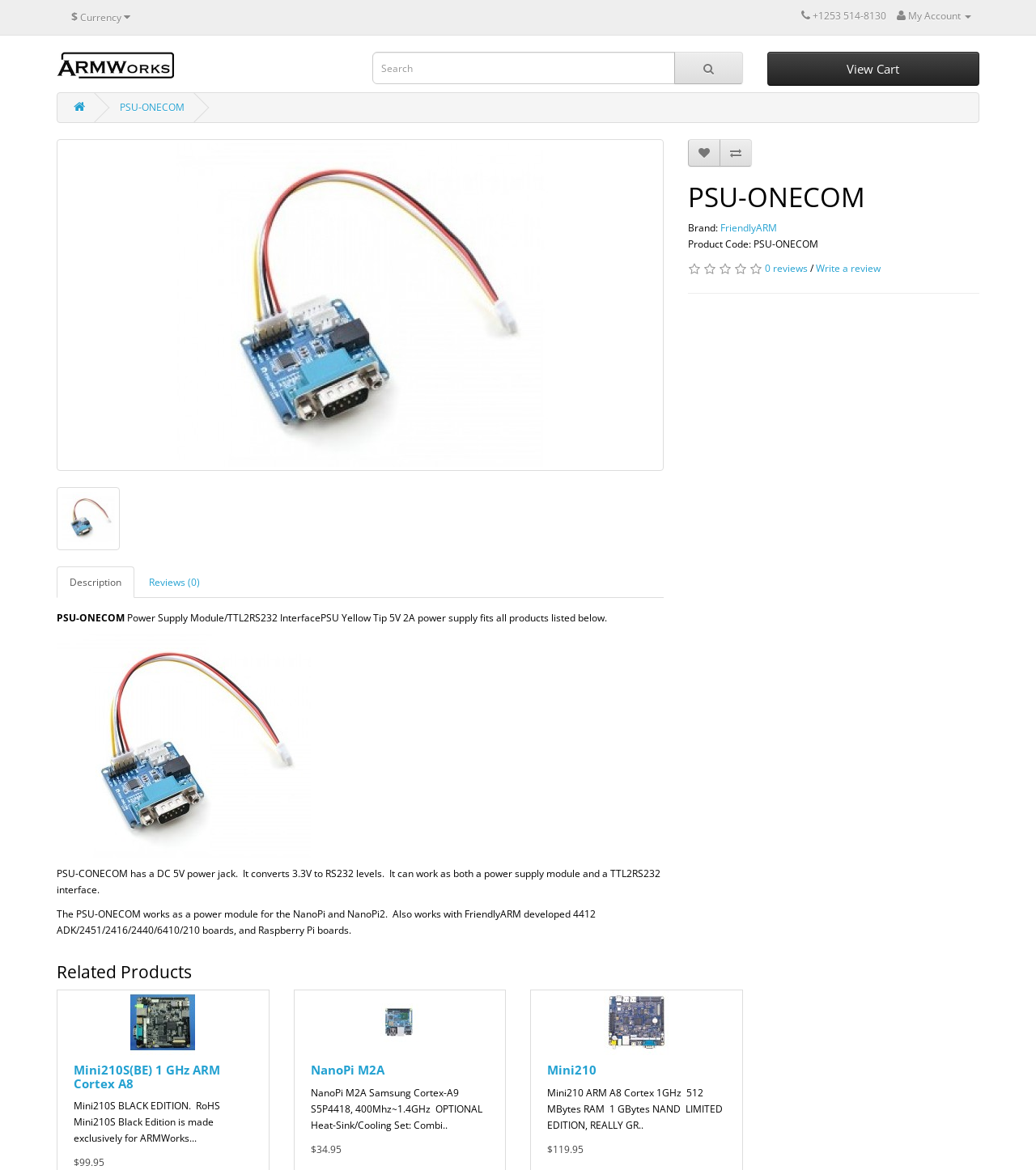Using the format (top-left x, top-left y, bottom-right x, bottom-right y), provide the bounding box coordinates for the described UI element. All values should be floating point numbers between 0 and 1: aria-label="email" name="email" placeholder="Your email address"

None